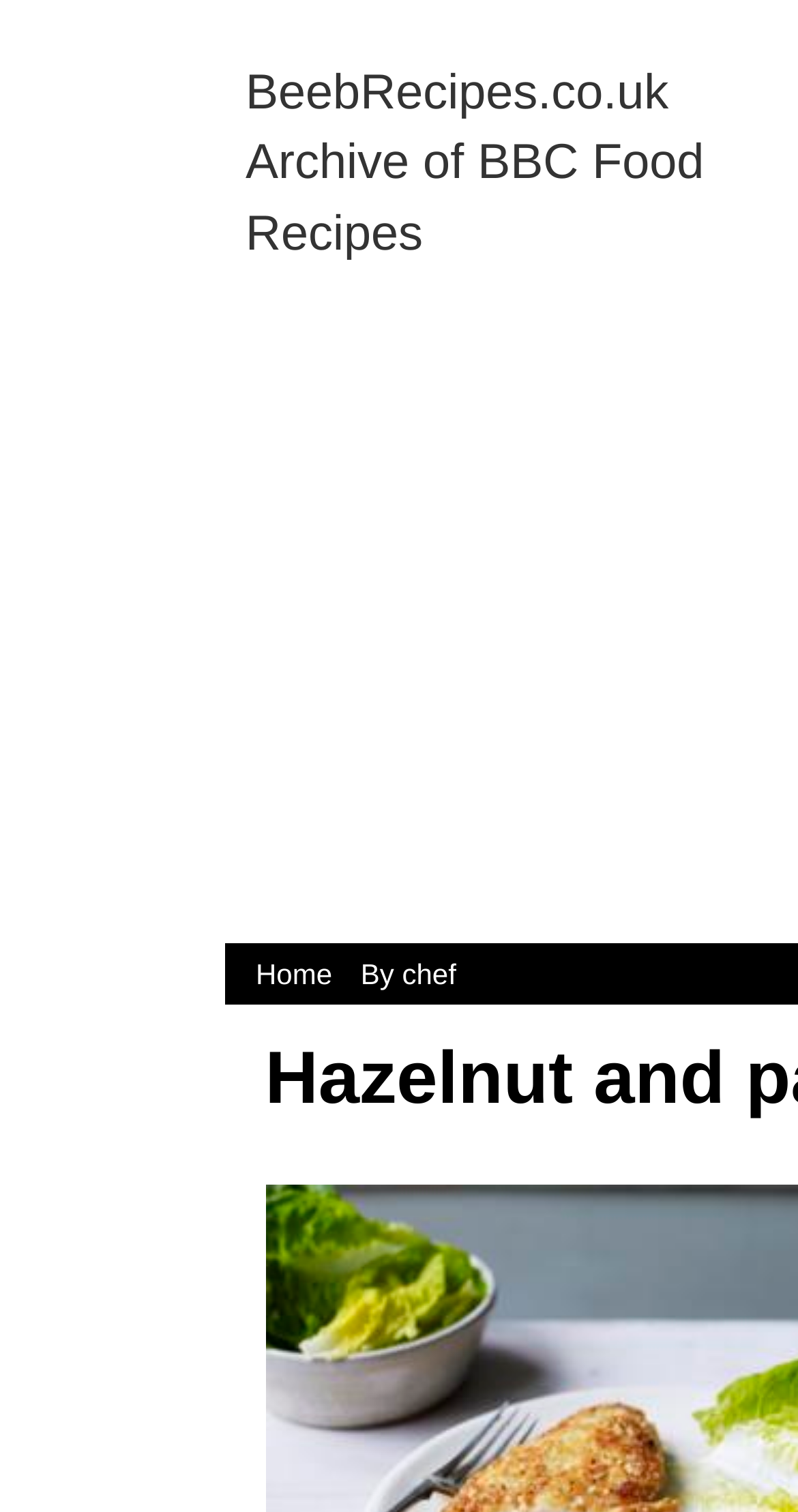Identify the bounding box coordinates for the UI element described as: "Home". The coordinates should be provided as four floats between 0 and 1: [left, top, right, bottom].

[0.308, 0.633, 0.429, 0.655]